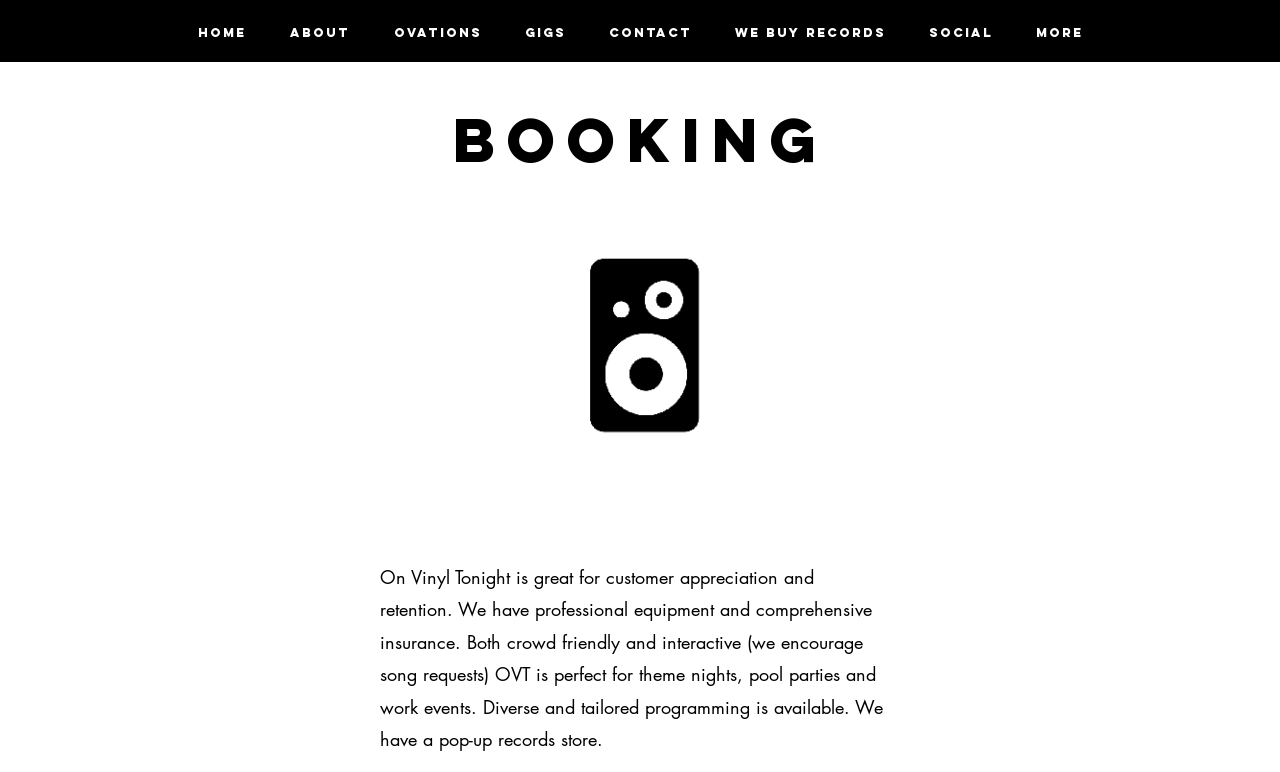What is unique about On Vinyl Tonight's programming?
Refer to the image and give a detailed answer to the query.

On Vinyl Tonight's programming is unique in that it is diverse and tailored, as mentioned in the text 'Diverse and tailored programming is available.' This suggests that the service can adapt to different events and occasions.